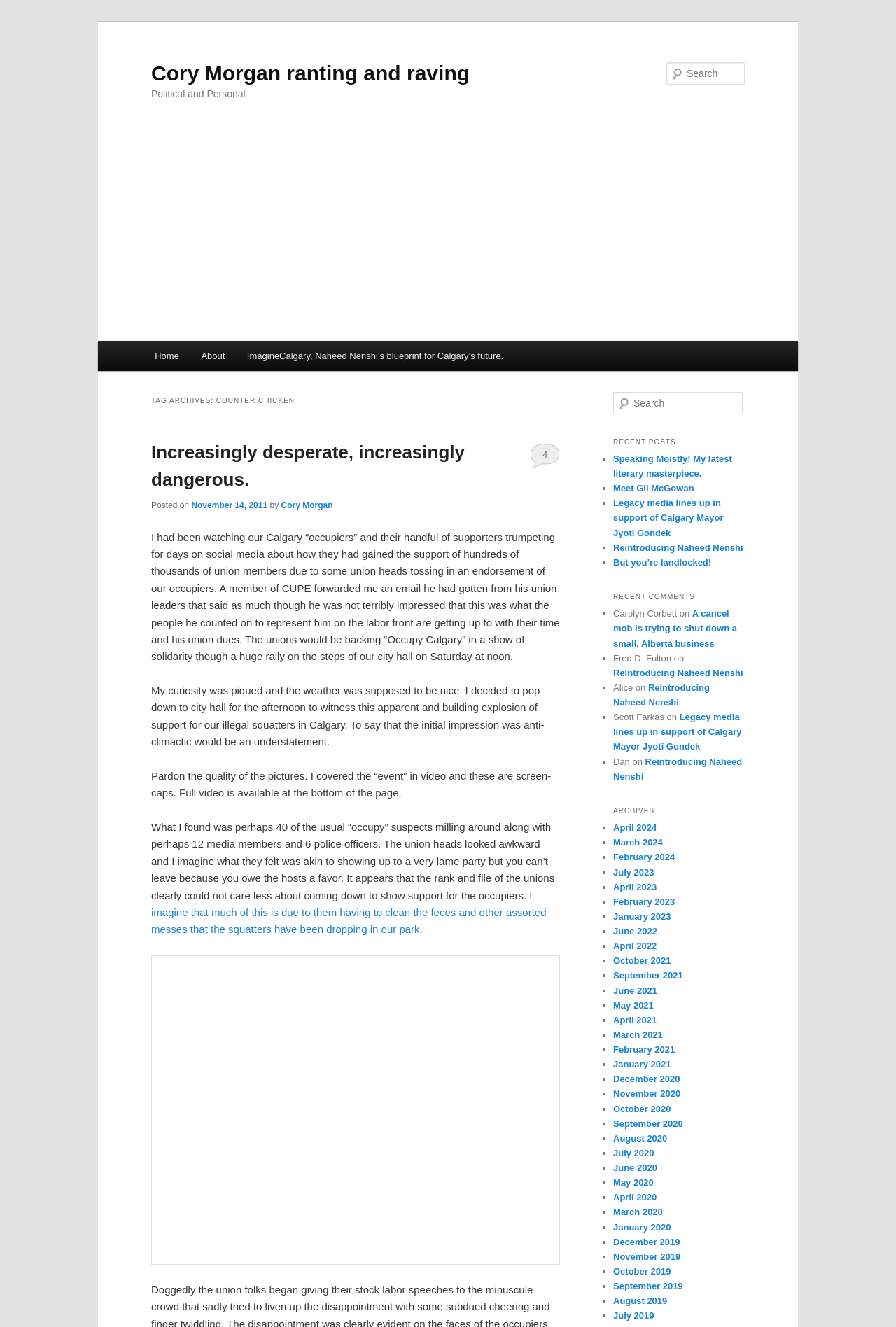Given the element description "4", identify the bounding box of the corresponding UI element.

[0.591, 0.333, 0.625, 0.352]